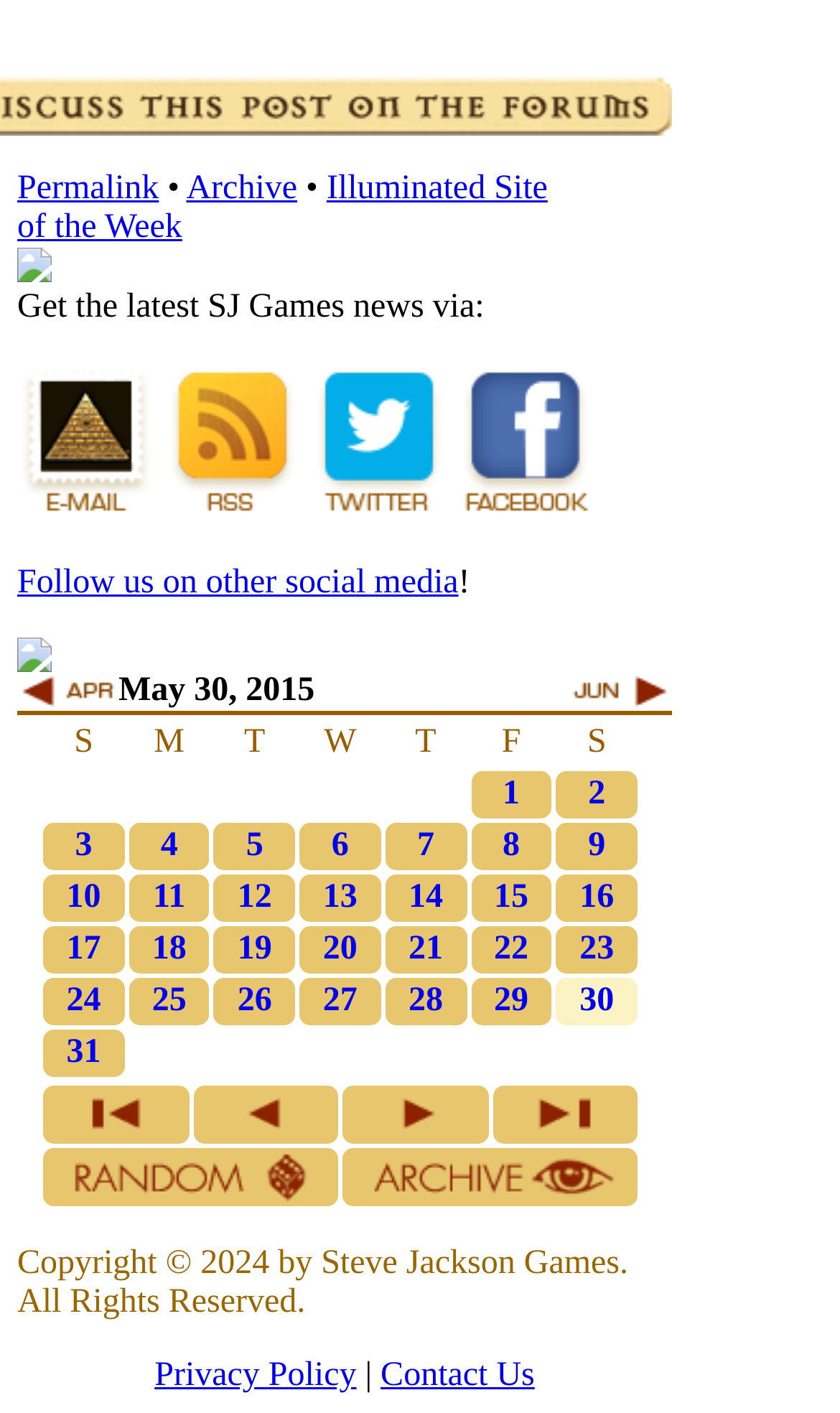What is the date of the latest article?
Please provide a single word or phrase answer based on the image.

May 30, 2015